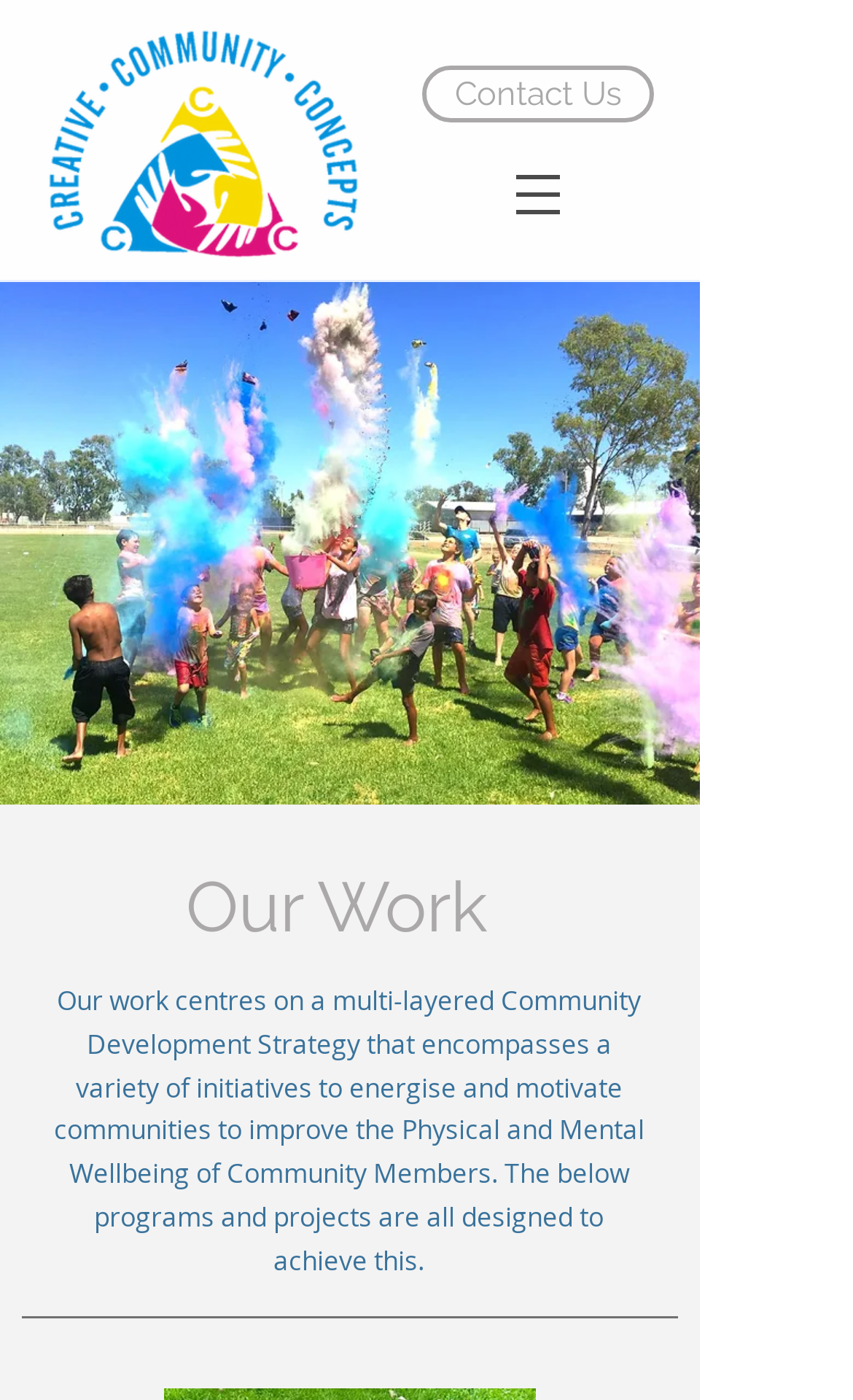Provide an in-depth caption for the webpage.

The webpage is about the programs and projects of CCC, which aim to improve the physical and mental wellbeing of community members. At the top left corner, there is a transparent logo image. To the right of the logo, there is a "Contact Us" link. Below the logo, there is a navigation menu labeled "Site" with a button that has a popup menu, accompanied by a small image. 

On the left side of the page, there is a large image that takes up most of the vertical space. Above this image, there is a heading that reads "Our Work". Below the heading, there is a paragraph of text that explains the community development strategy of CCC, which involves various initiatives to energise and motivate communities to improve their wellbeing.